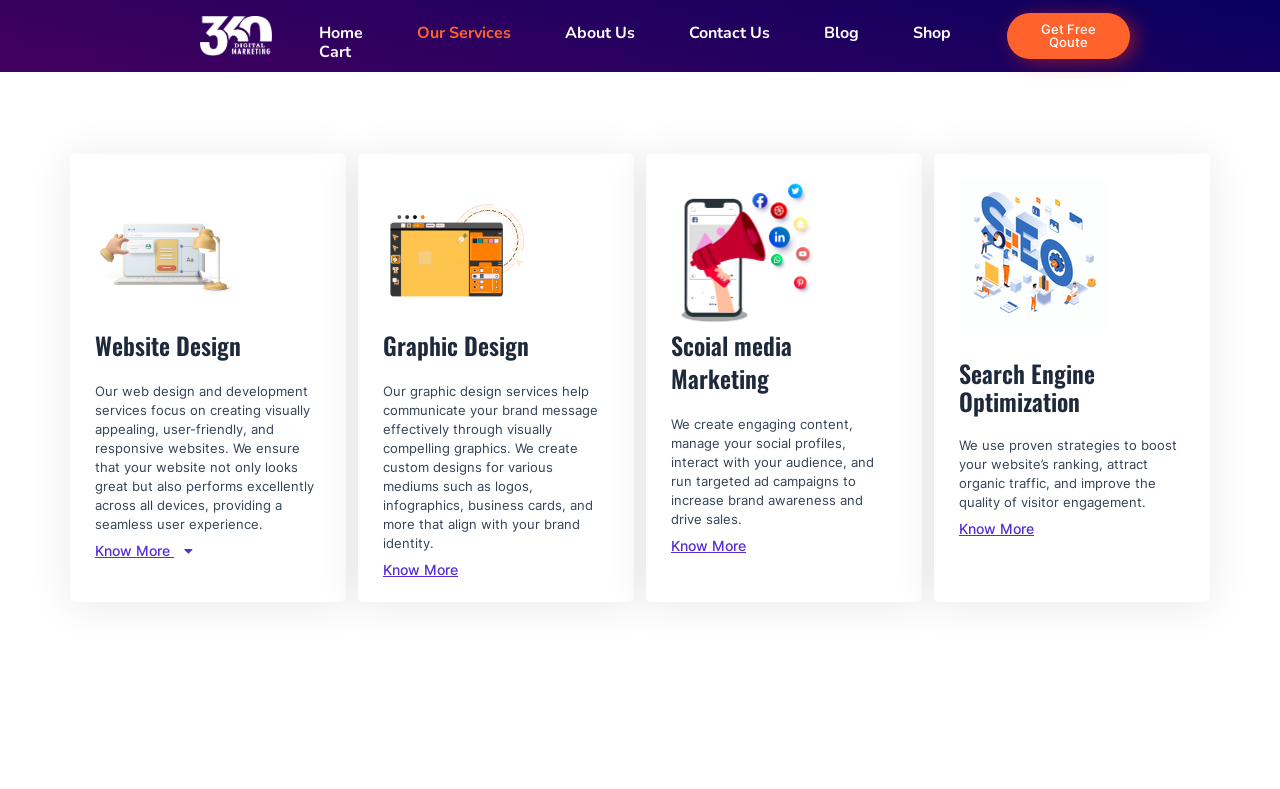Locate the bounding box coordinates of the clickable region necessary to complete the following instruction: "Know more about Graphic Design". Provide the coordinates in the format of four float numbers between 0 and 1, i.e., [left, top, right, bottom].

[0.299, 0.711, 0.358, 0.732]